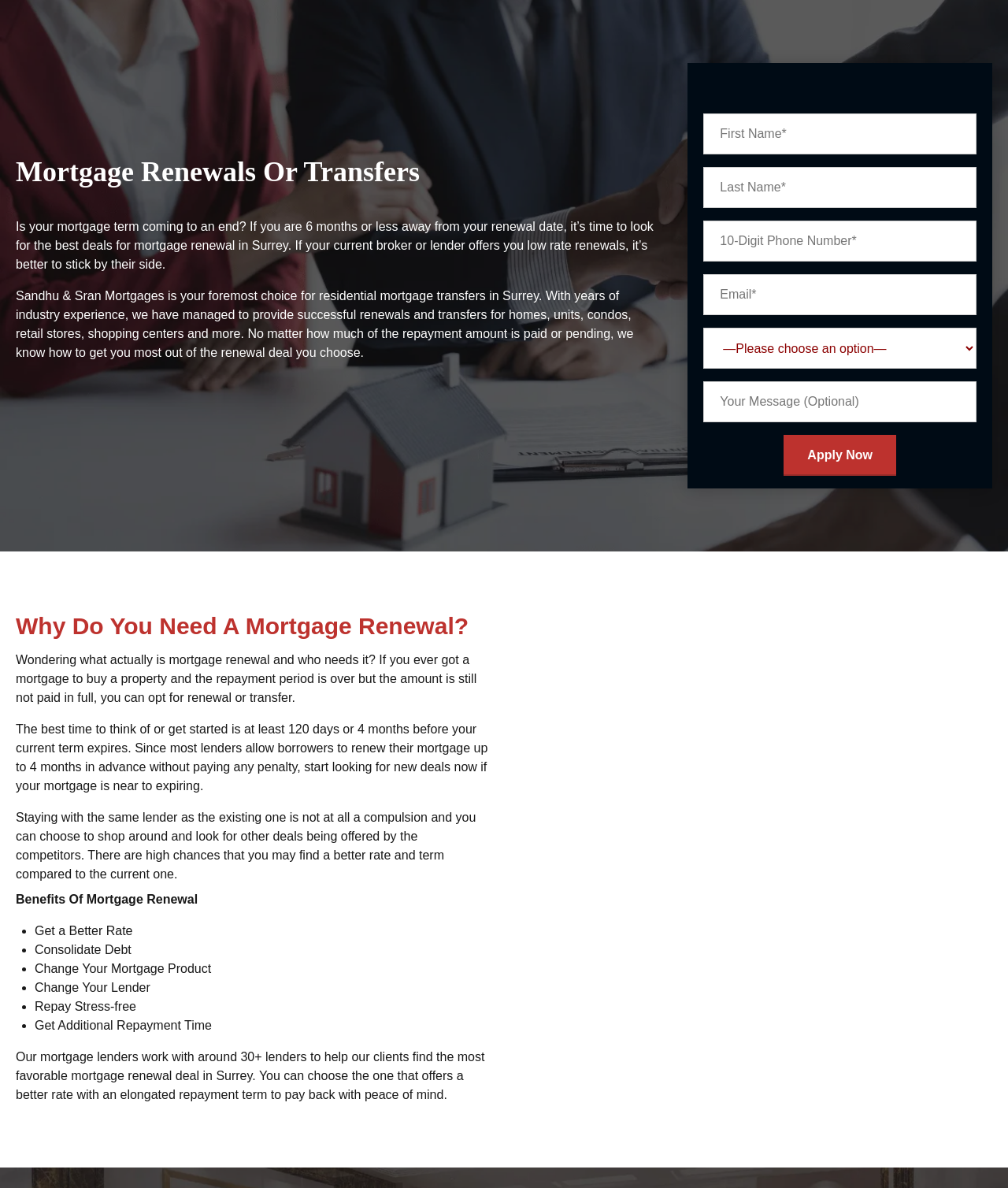How many months in advance can borrowers renew their mortgage without penalty?
Please answer the question with as much detail and depth as you can.

According to the webpage, most lenders allow borrowers to renew their mortgage up to 4 months in advance without paying any penalty. This information is provided in the section 'Why Do You Need A Mortgage Renewal?'.